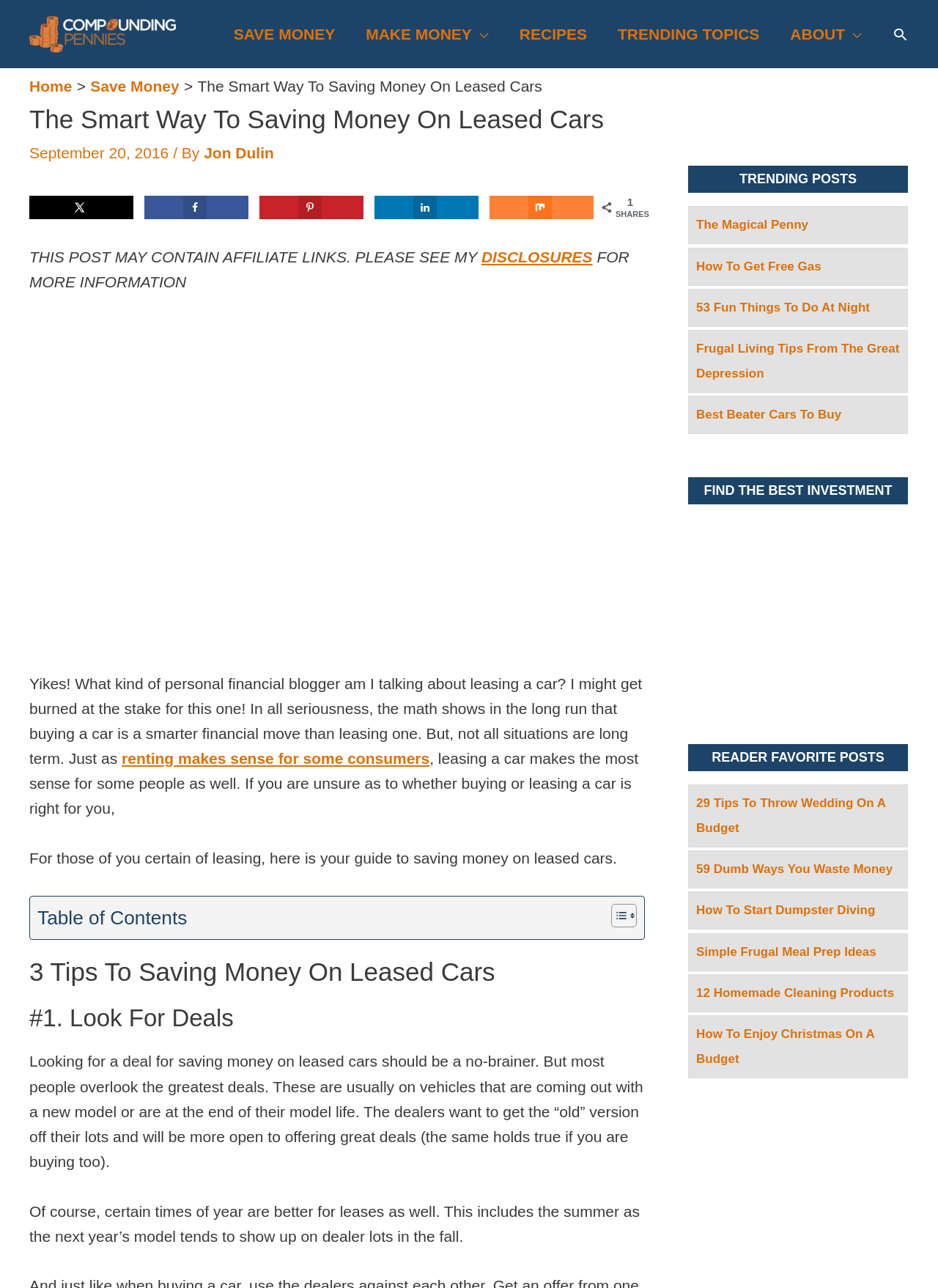Highlight the bounding box coordinates of the region I should click on to meet the following instruction: "Search for something".

[0.951, 0.02, 0.969, 0.033]